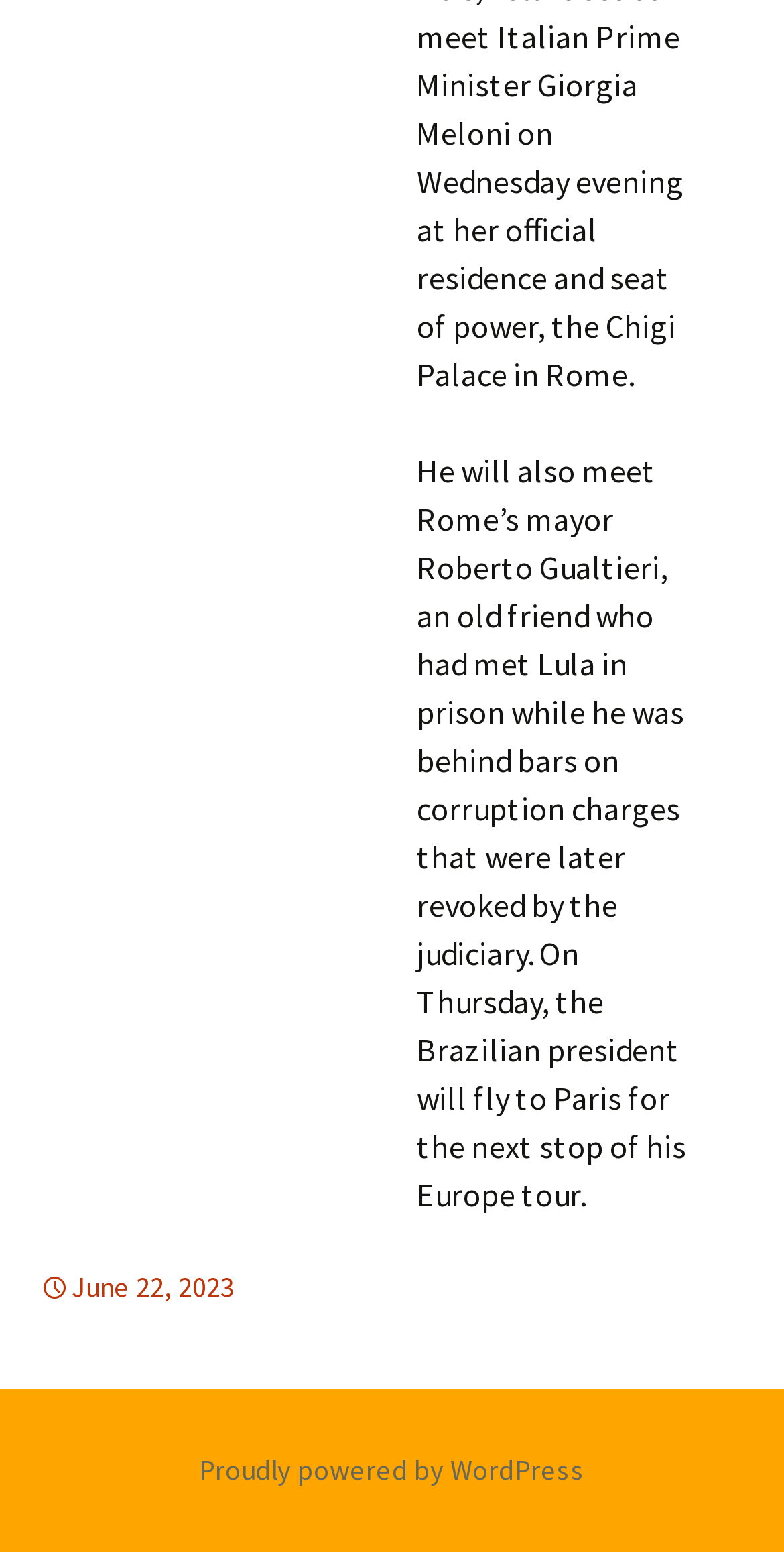Based on the element description Latin America, identify the bounding box of the UI element in the given webpage screenshot. The coordinates should be in the format (top-left x, top-left y, bottom-right x, bottom-right y) and must be between 0 and 1.

[0.35, 0.844, 0.555, 0.868]